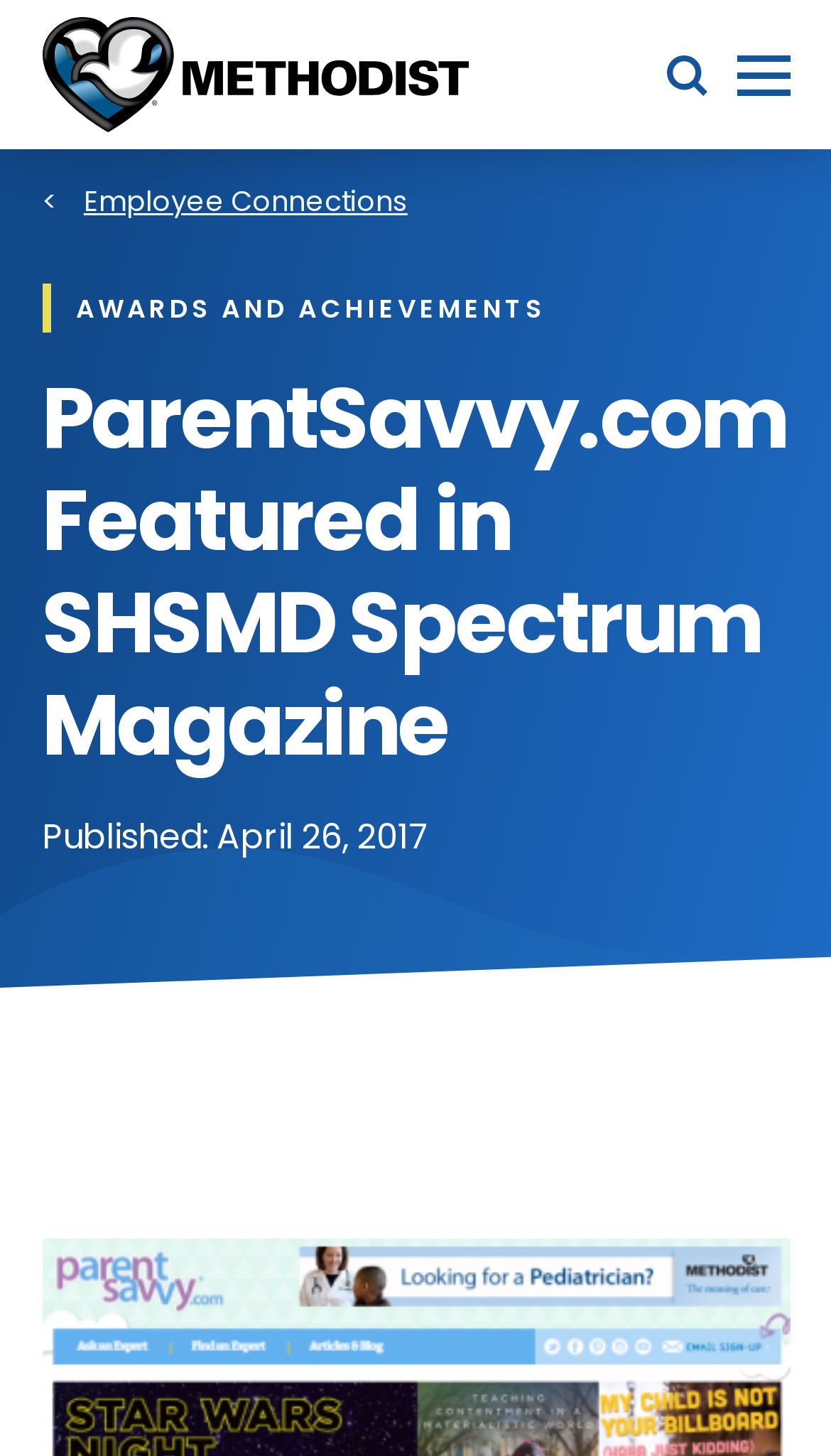What is the name of the health system? Analyze the screenshot and reply with just one word or a short phrase.

Methodist Health System